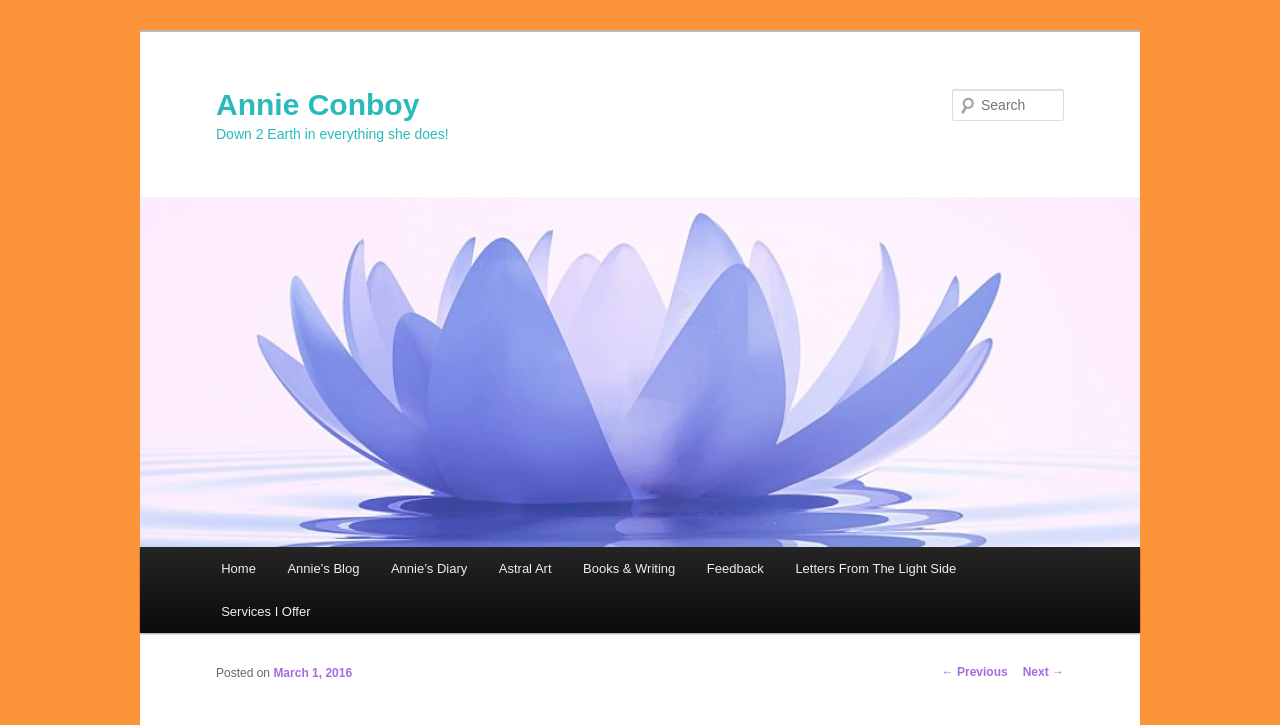What is the name of the person on the webpage?
Using the visual information from the image, give a one-word or short-phrase answer.

Annie Conboy